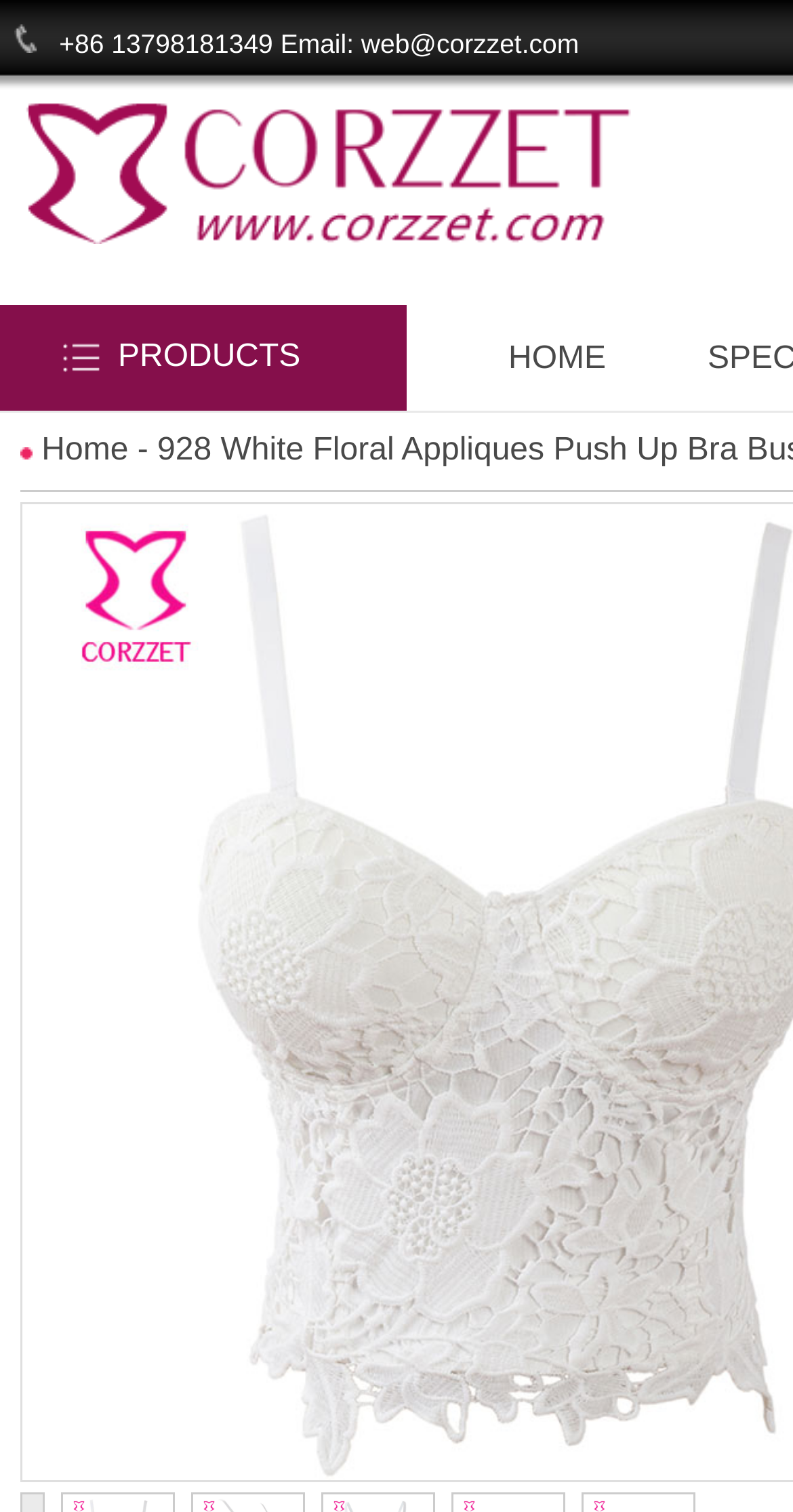Offer an extensive depiction of the webpage and its key elements.

The webpage appears to be the homepage of Guangzhou Corzzet Lingerie Co., Ltd., a manufacturer and exporter of lingerie products. At the top-left corner, there is a small image, followed by a brief contact information, including a phone number and email address. 

Below the contact information, there is a long horizontal link that spans almost the entire width of the page. Above this link, there is a larger image that takes up most of the top section of the page. 

On the left side of the page, there are two small images, one above the other. The top image is slightly smaller than the one below it. 

The navigation menu is located in the middle of the page, with three links: "PRODUCTS" on the left, "HOME" in the center, and another "Home" link on the right. The "PRODUCTS" link is positioned slightly above the "HOME" link. 

There are no prominent headings or titles on the page, but the overall layout suggests that the page is introducing the company and its products, with a focus on lingerie and dance wear.